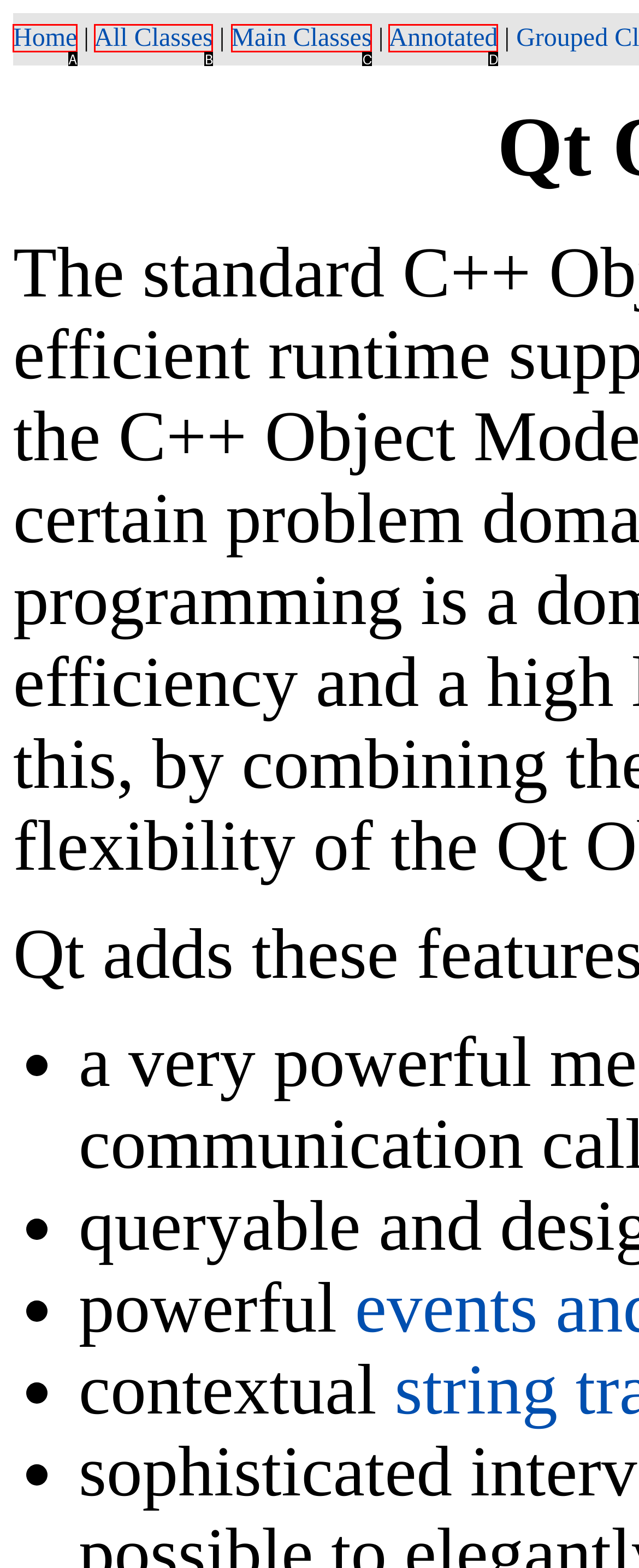Find the HTML element that matches the description: All Classes
Respond with the corresponding letter from the choices provided.

B